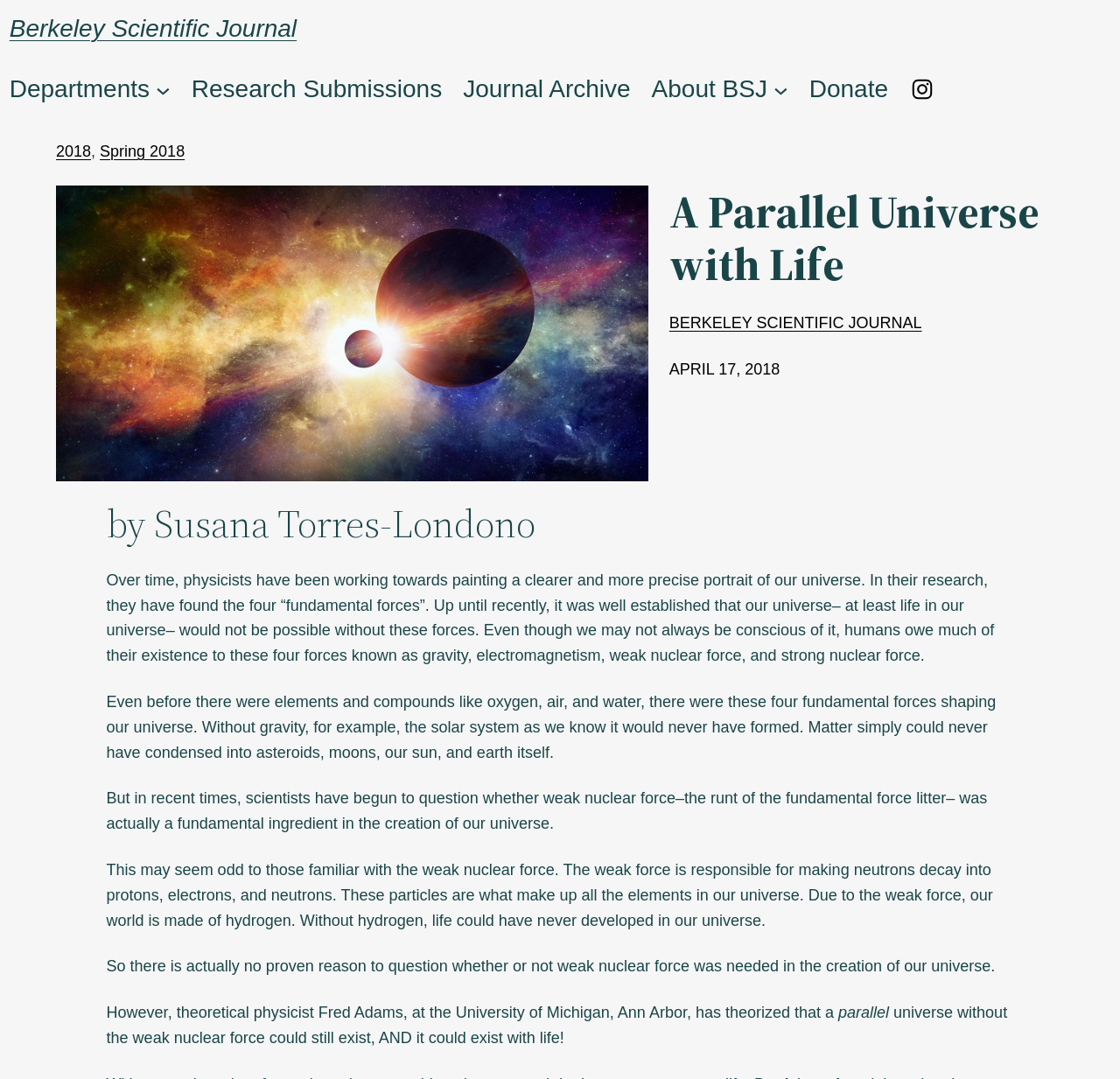What is the name of the journal?
Answer the question with just one word or phrase using the image.

Berkeley Scientific Journal